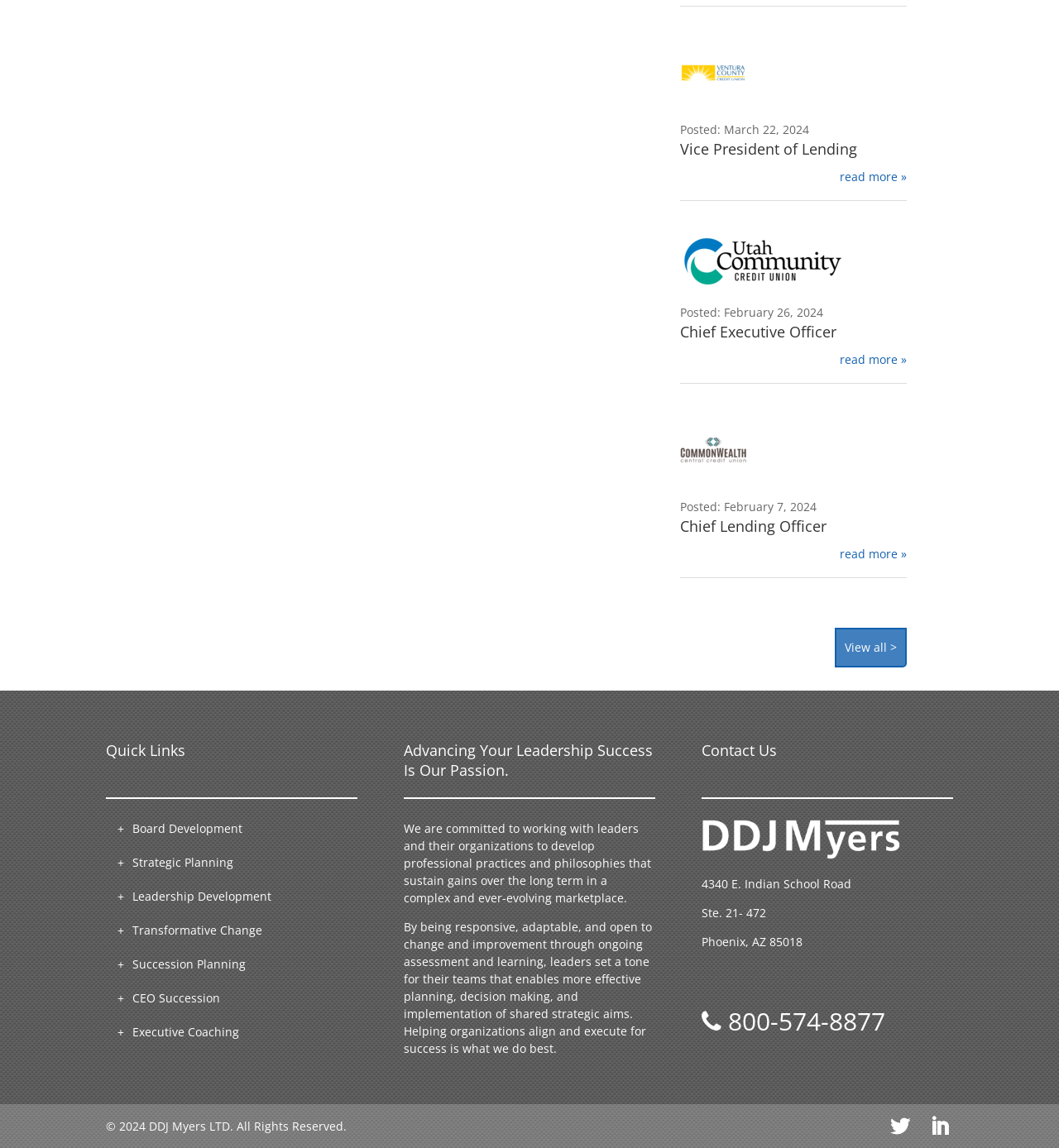Mark the bounding box of the element that matches the following description: "Leave a comment".

None